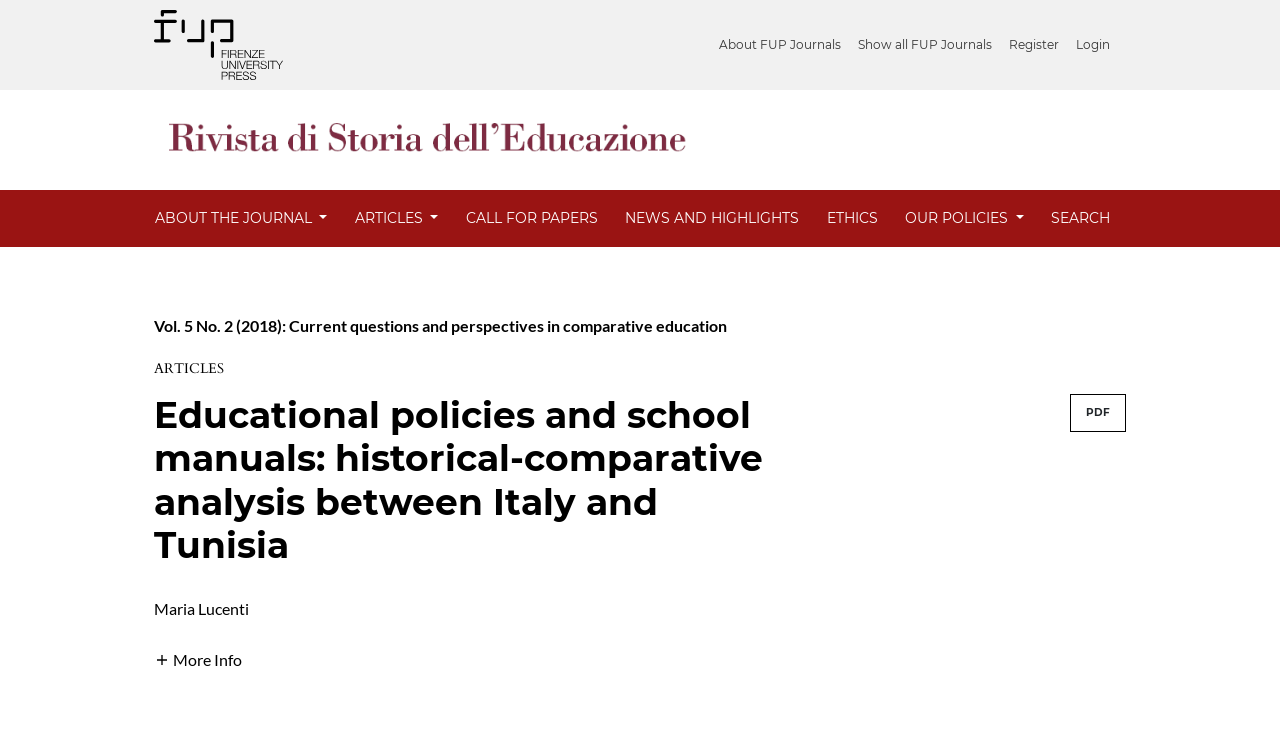Identify the bounding box coordinates for the region of the element that should be clicked to carry out the instruction: "View the journal's articles". The bounding box coordinates should be four float numbers between 0 and 1, i.e., [left, top, right, bottom].

[0.265, 0.259, 0.355, 0.336]